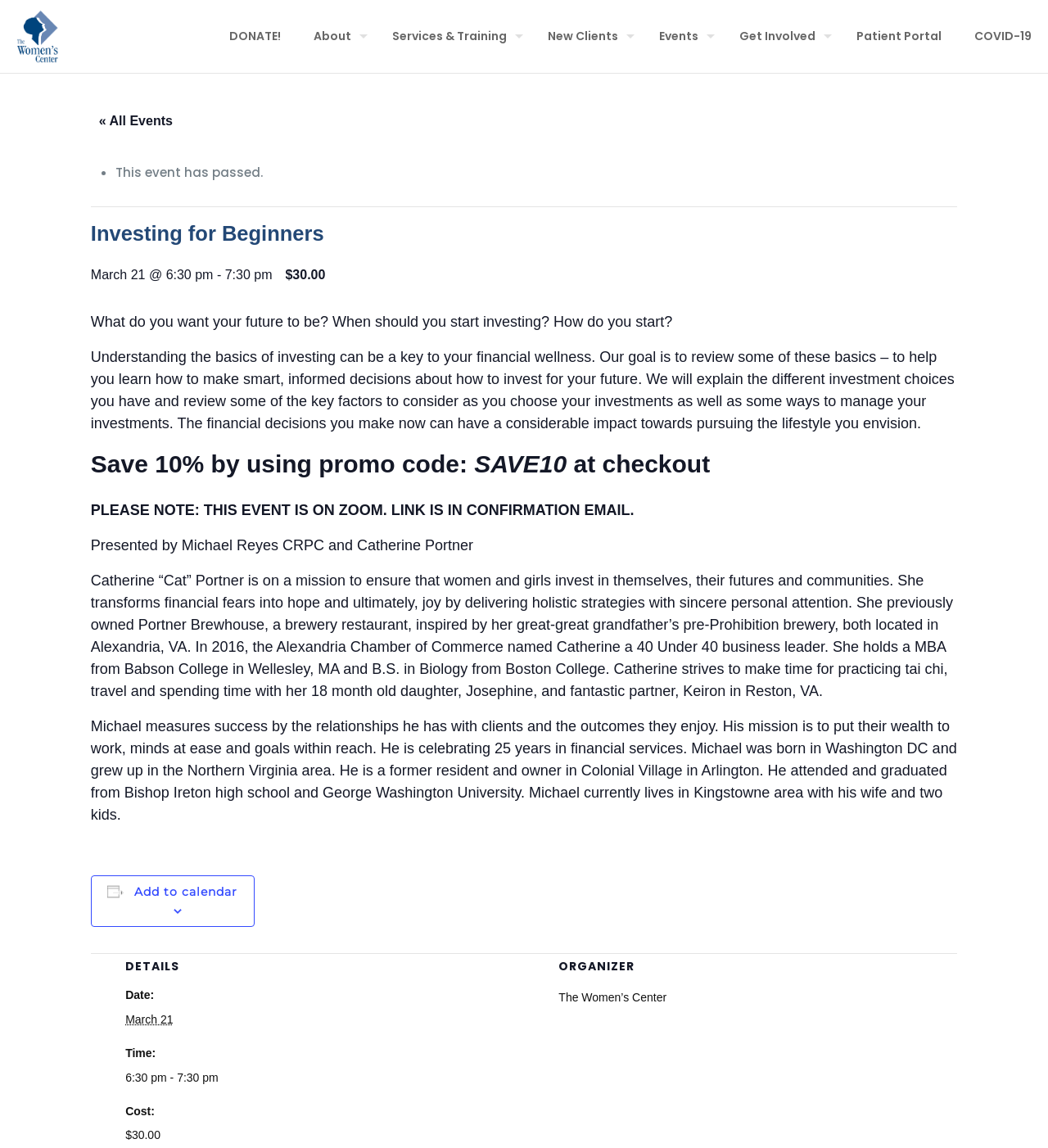Find the bounding box coordinates of the element you need to click on to perform this action: 'Click the 'Add to calendar' button'. The coordinates should be represented by four float values between 0 and 1, in the format [left, top, right, bottom].

[0.128, 0.772, 0.227, 0.782]